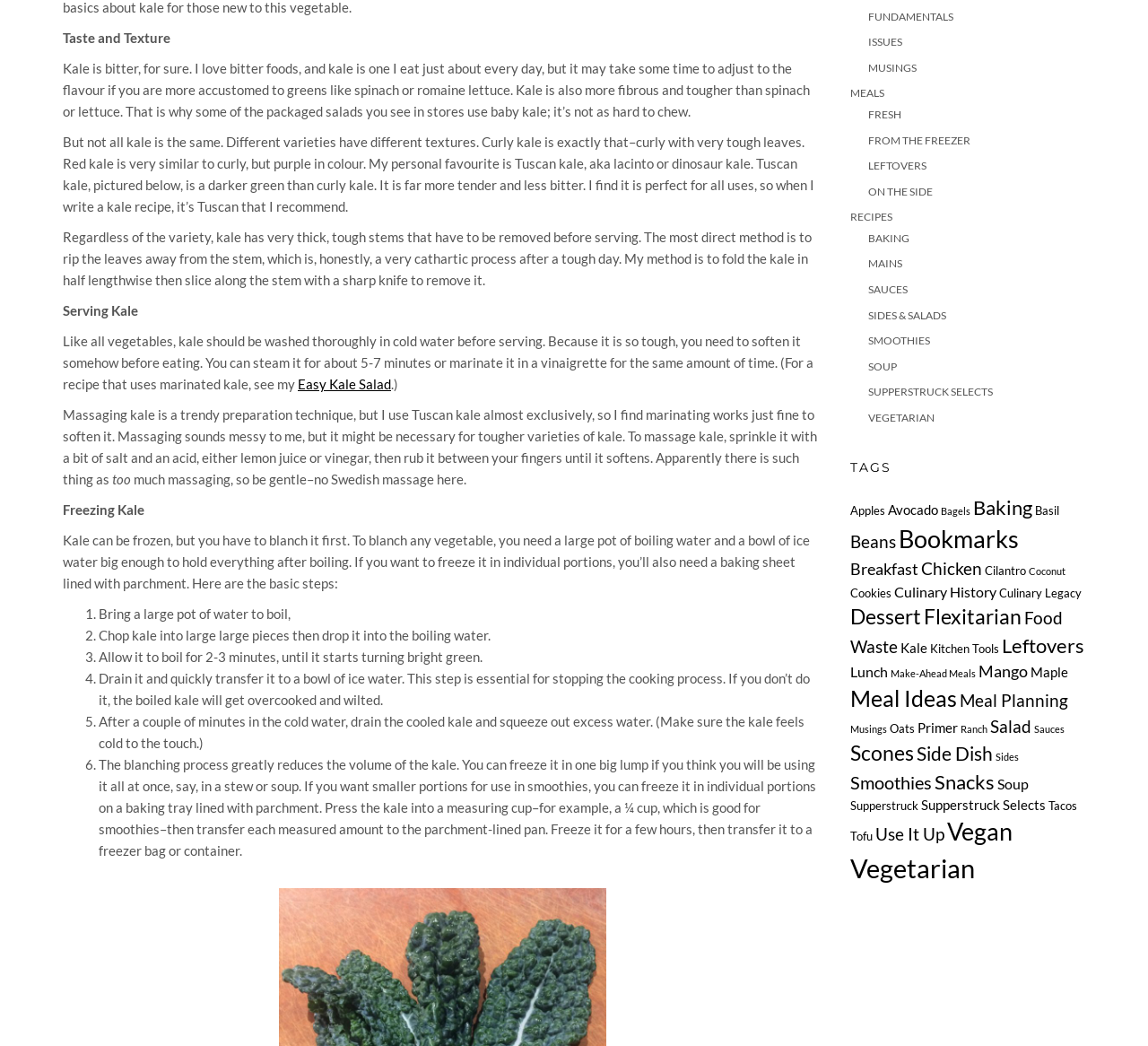Given the element description Baking, identify the bounding box coordinates for the UI element on the webpage screenshot. The format should be (top-left x, top-left y, bottom-right x, bottom-right y), with values between 0 and 1.

[0.847, 0.473, 0.899, 0.496]